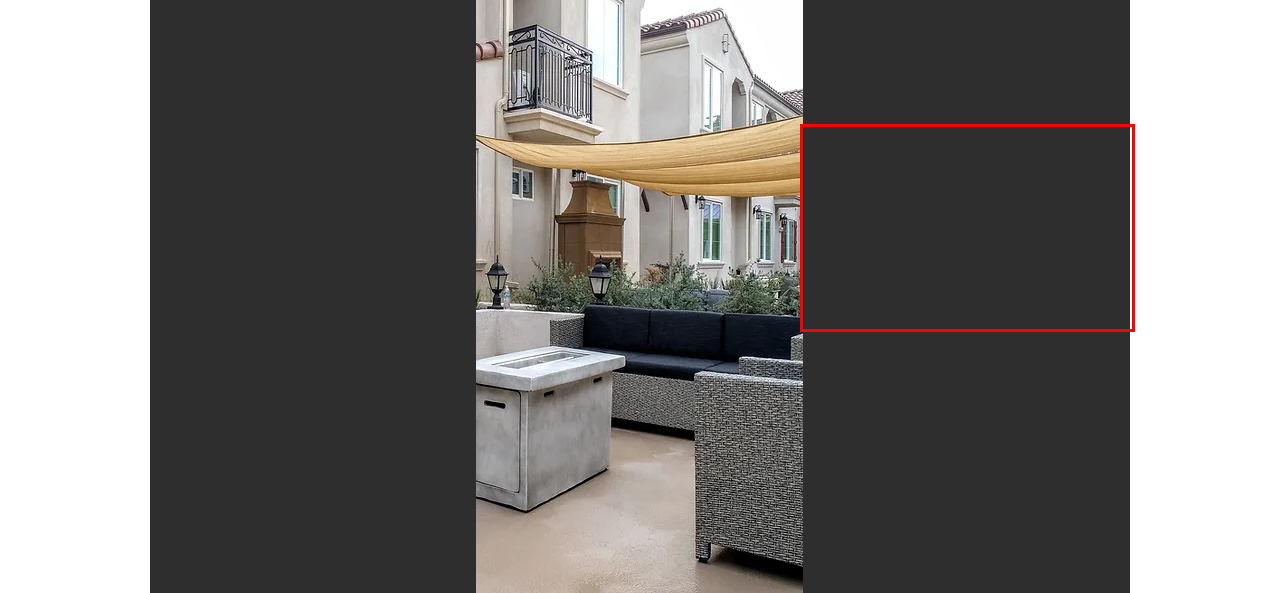Please identify the text within the red rectangular bounding box in the provided webpage screenshot.

Tucked away in an unbeatable location in the city of Norwalk, these gorgeous apartments will be enjoyed by anyone. With stunning design and modern luxury, you’re sure to enjoy this breathtaking community, which includes ample space for all your living needs and amenitites.